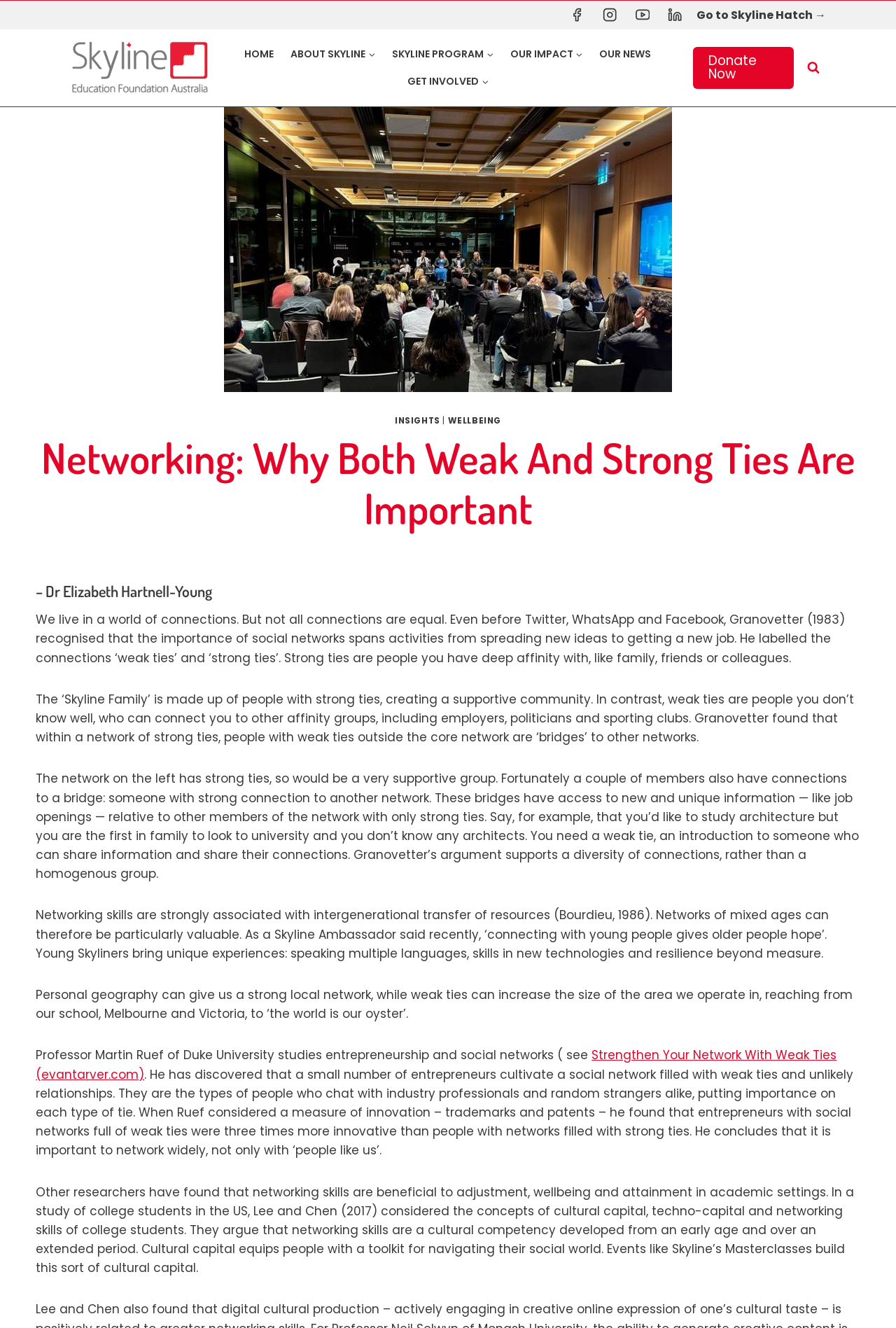Identify the bounding box coordinates of the section to be clicked to complete the task described by the following instruction: "Read the article by Bridget Sutherland". The coordinates should be four float numbers between 0 and 1, formatted as [left, top, right, bottom].

[0.424, 0.409, 0.522, 0.419]